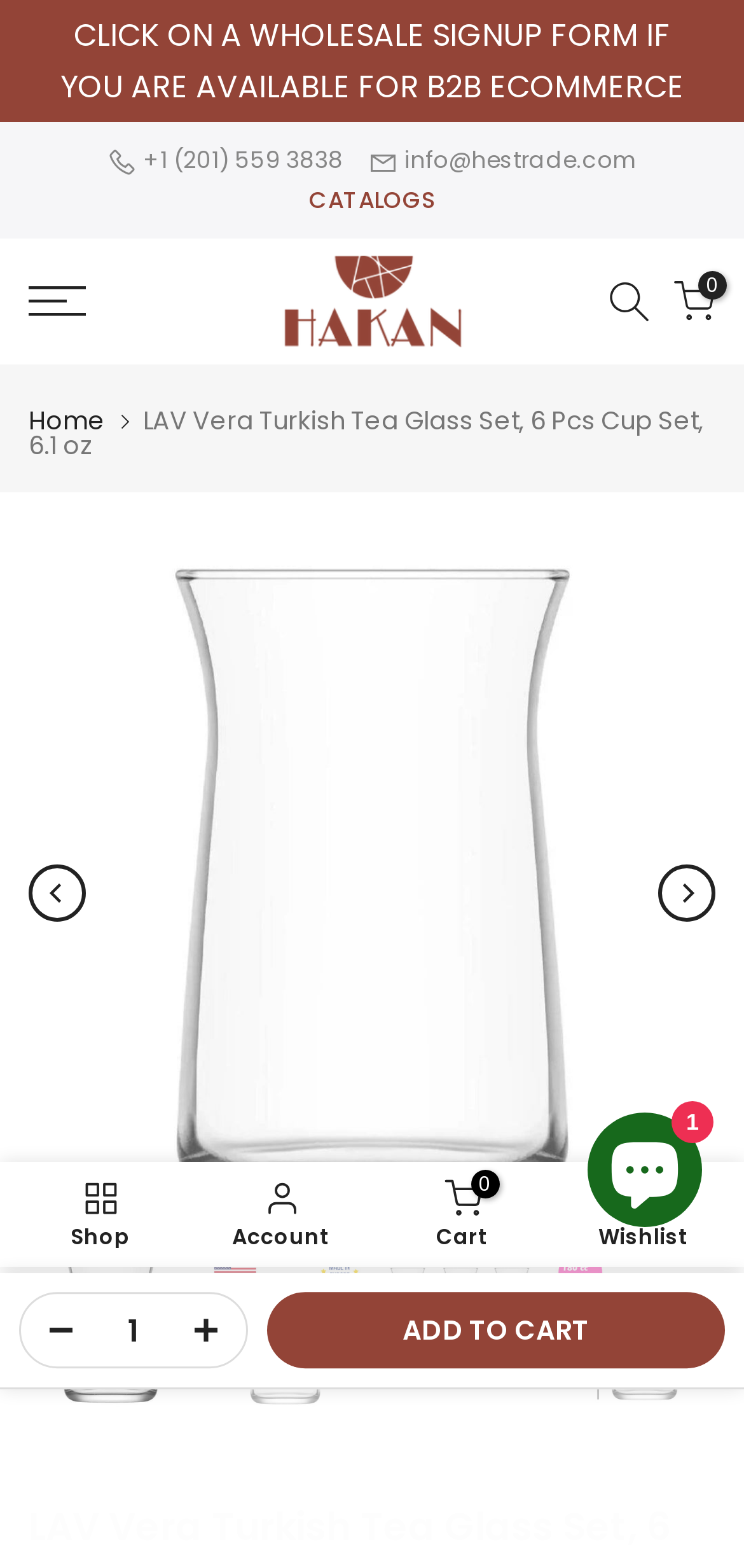How many navigation buttons are there?
Answer the question using a single word or phrase, according to the image.

2